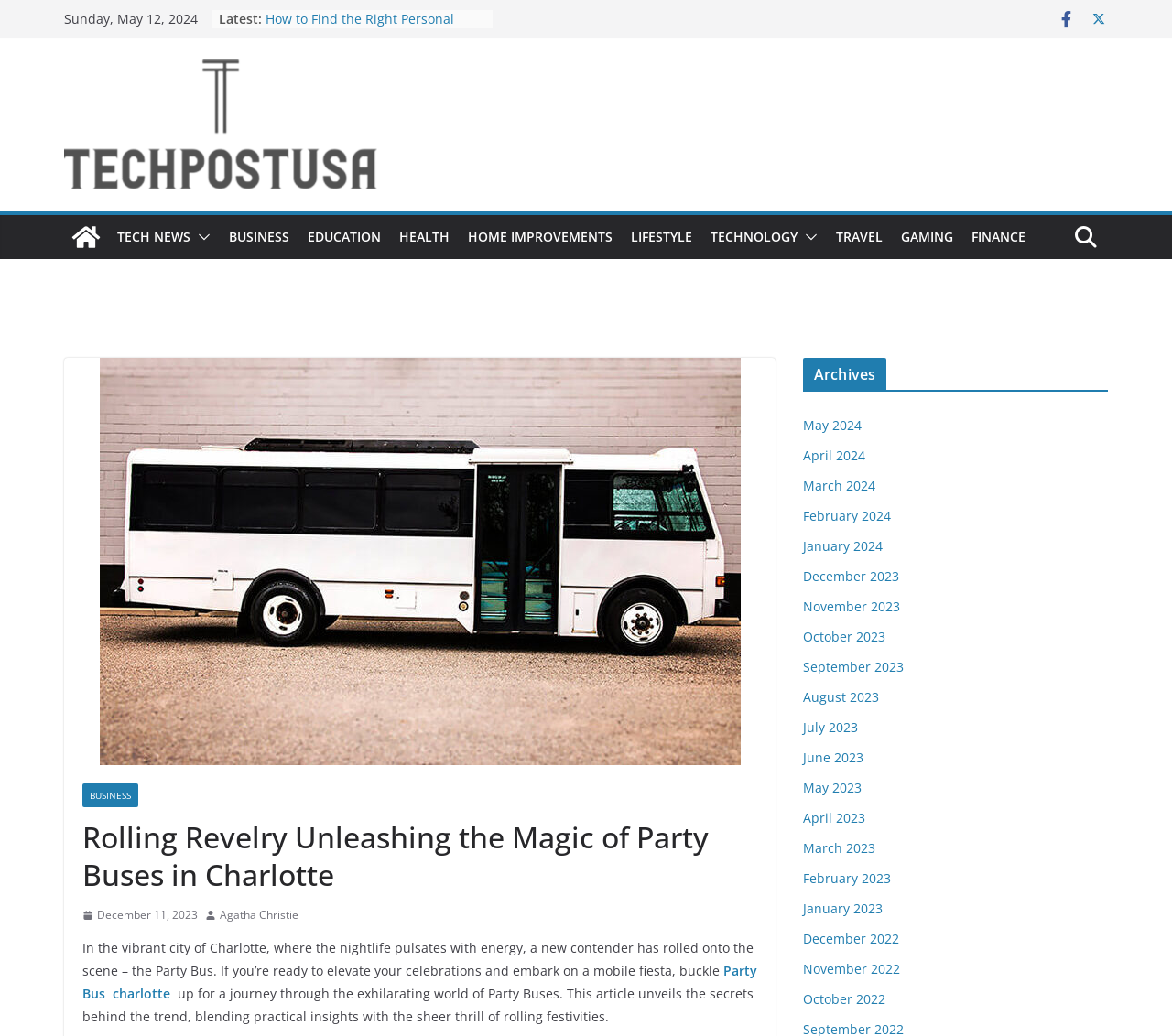Please determine the bounding box coordinates of the clickable area required to carry out the following instruction: "Read the article 'Rolling Revelry Unleashing the Magic of Party Buses in Charlotte'". The coordinates must be four float numbers between 0 and 1, represented as [left, top, right, bottom].

[0.07, 0.79, 0.646, 0.863]